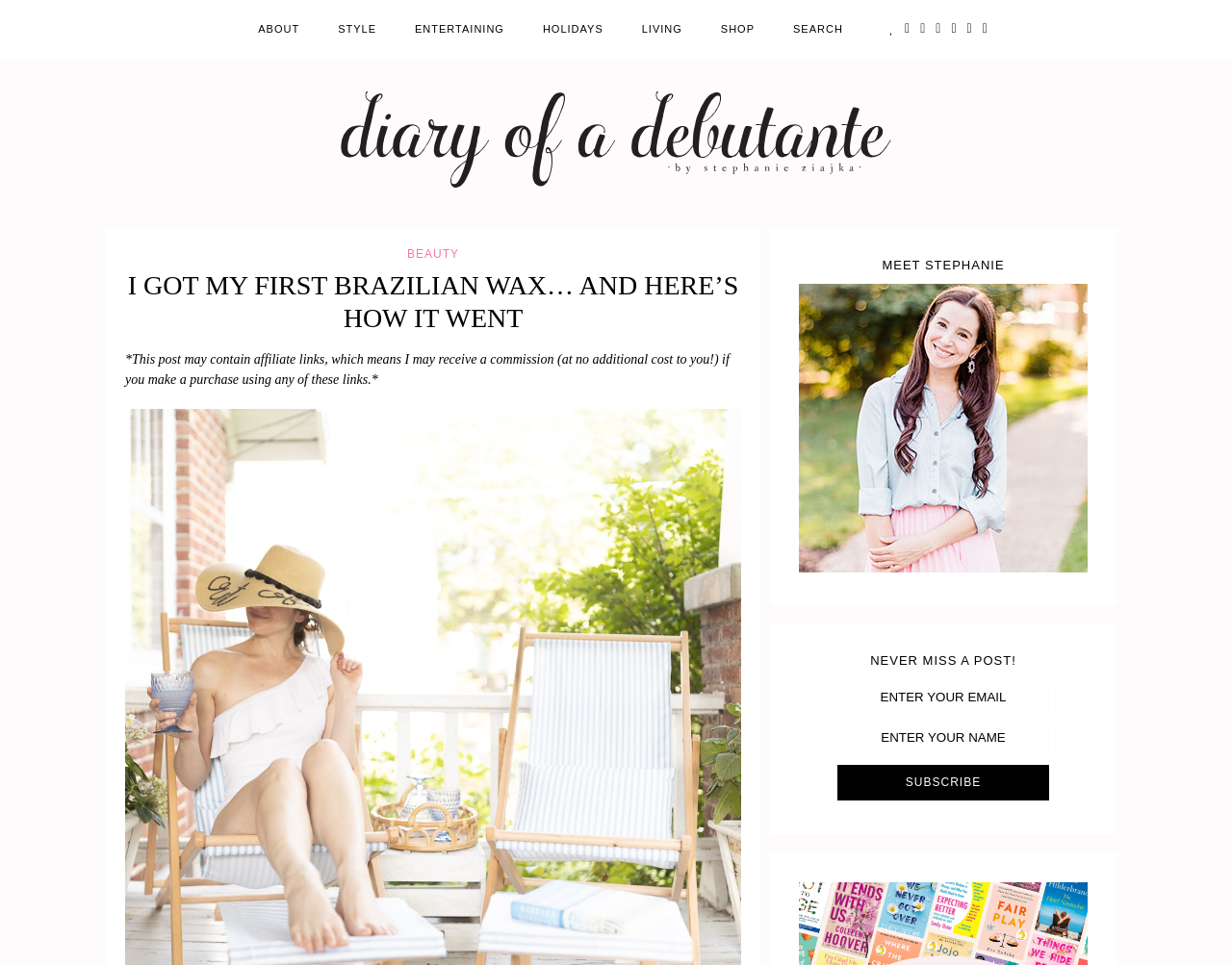What is the topic of the blog post?
Can you provide an in-depth and detailed response to the question?

I determined the topic of the blog post by looking at the heading 'I GOT MY FIRST BRAZILIAN WAX… AND HERE’S HOW IT WENT', which clearly indicates that the blog post is about the blogger's experience with Brazilian wax.